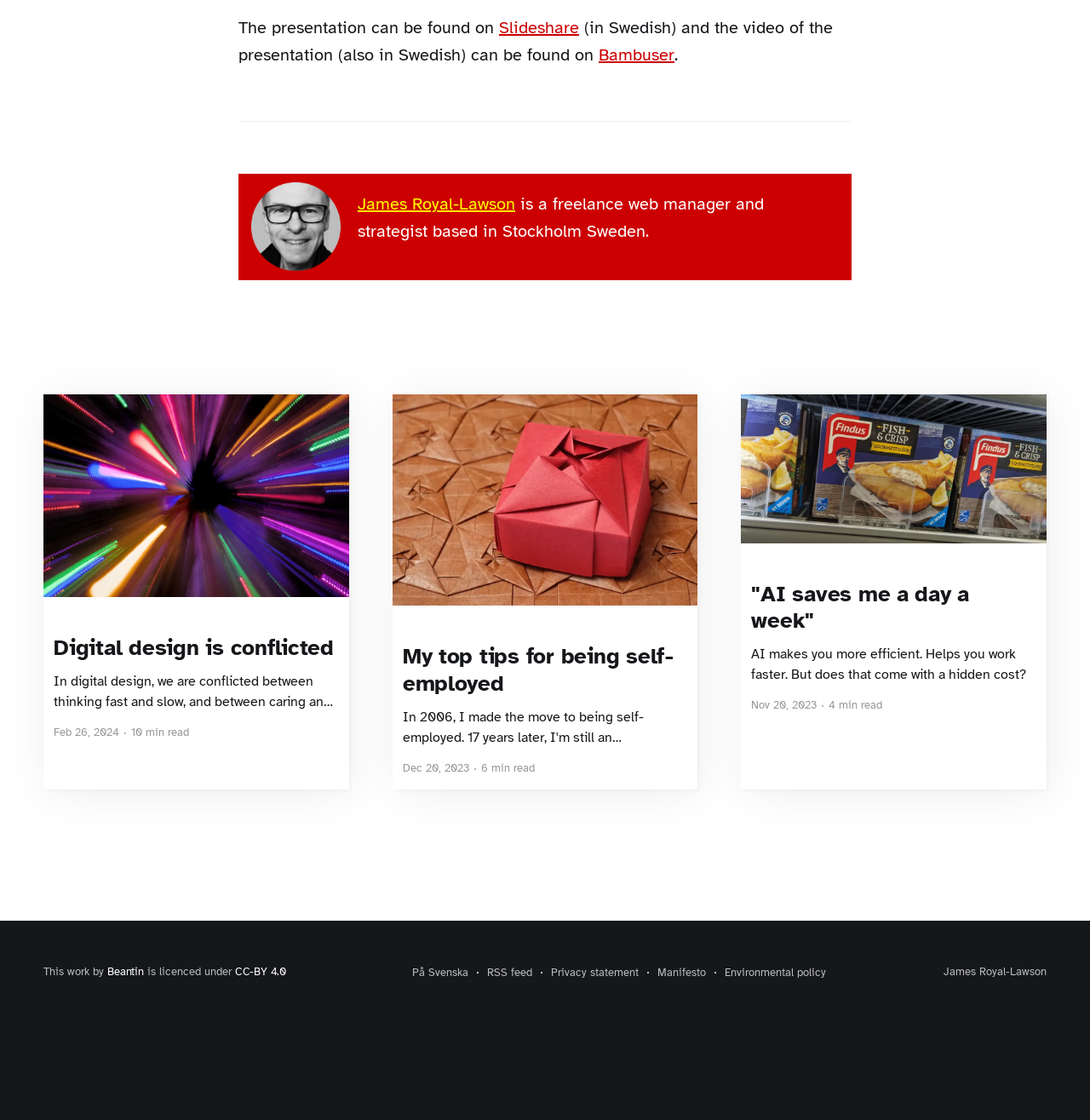Determine the bounding box coordinates of the clickable region to execute the instruction: "View the article about being self-employed". The coordinates should be four float numbers between 0 and 1, denoted as [left, top, right, bottom].

[0.36, 0.352, 0.64, 0.541]